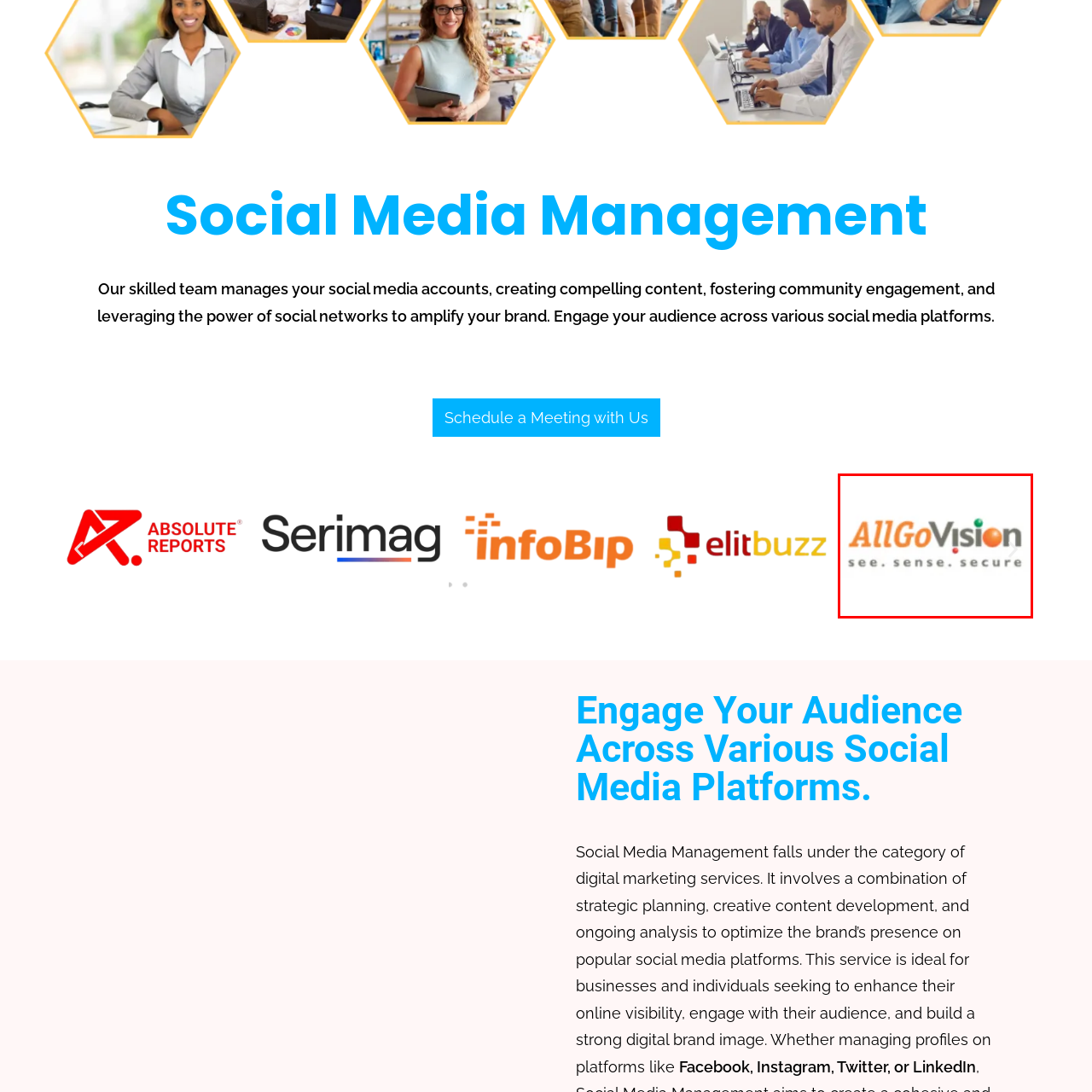Describe the contents of the image that is surrounded by the red box in a detailed manner.

The image features the logo of "AllGoVision," a company that emphasizes a focus on security and sensing through its branding. The logo displays the name "AllGoVision" in a modern typeface, where "All" is depicted in an orange hue, "Go" in gray, and "Vision" in a contrasting light gray. This is accompanied by the tagline "see. sense. secure." positioned beneath the company name, reinforcing the brand's emphasis on perception and safety. The overall design conveys professionalism and innovation, making it suitable for a technology-driven market that prioritizes security solutions.